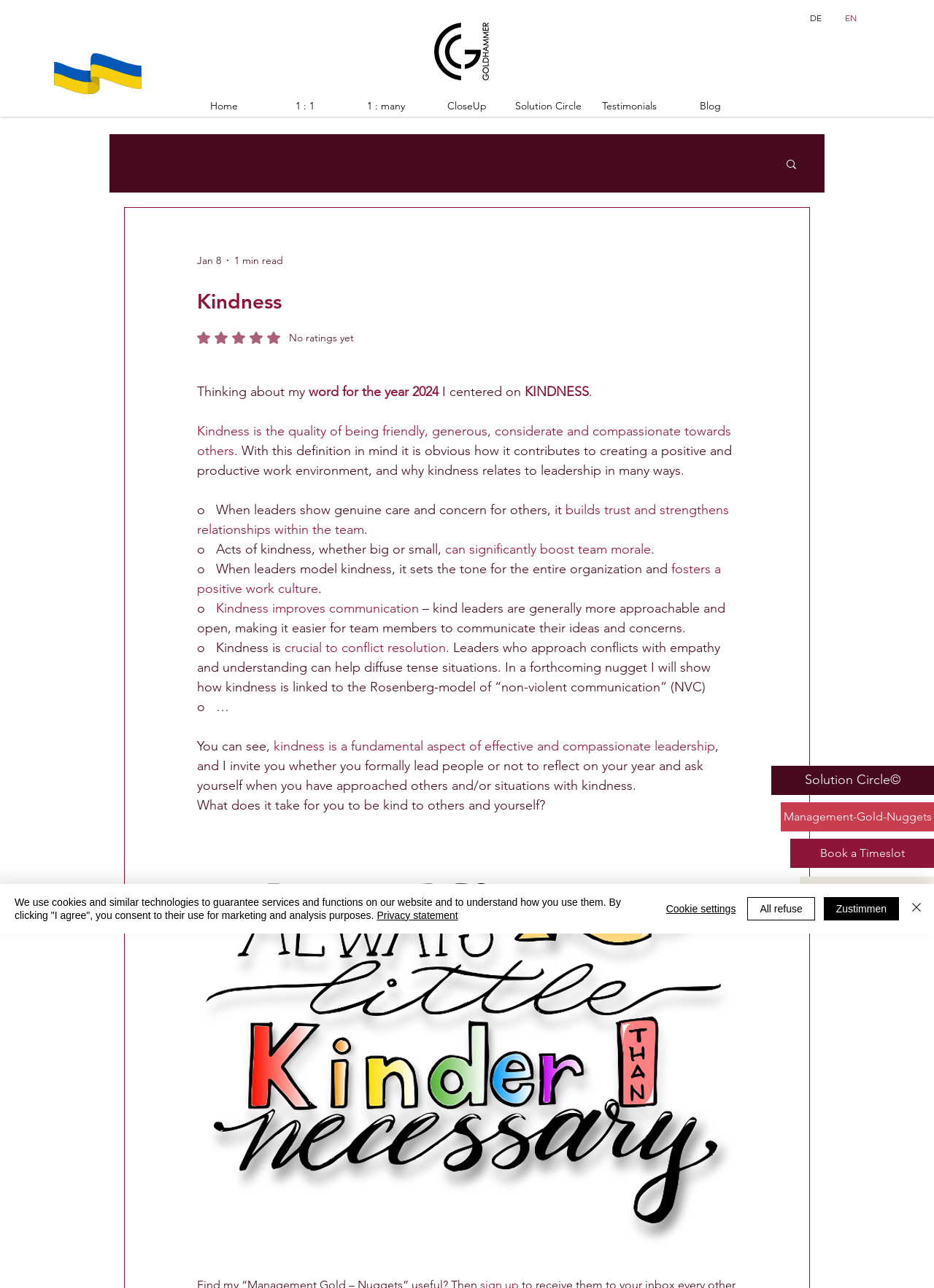Find the bounding box coordinates of the area to click in order to follow the instruction: "Go to the 'Home' page".

[0.196, 0.074, 0.283, 0.091]